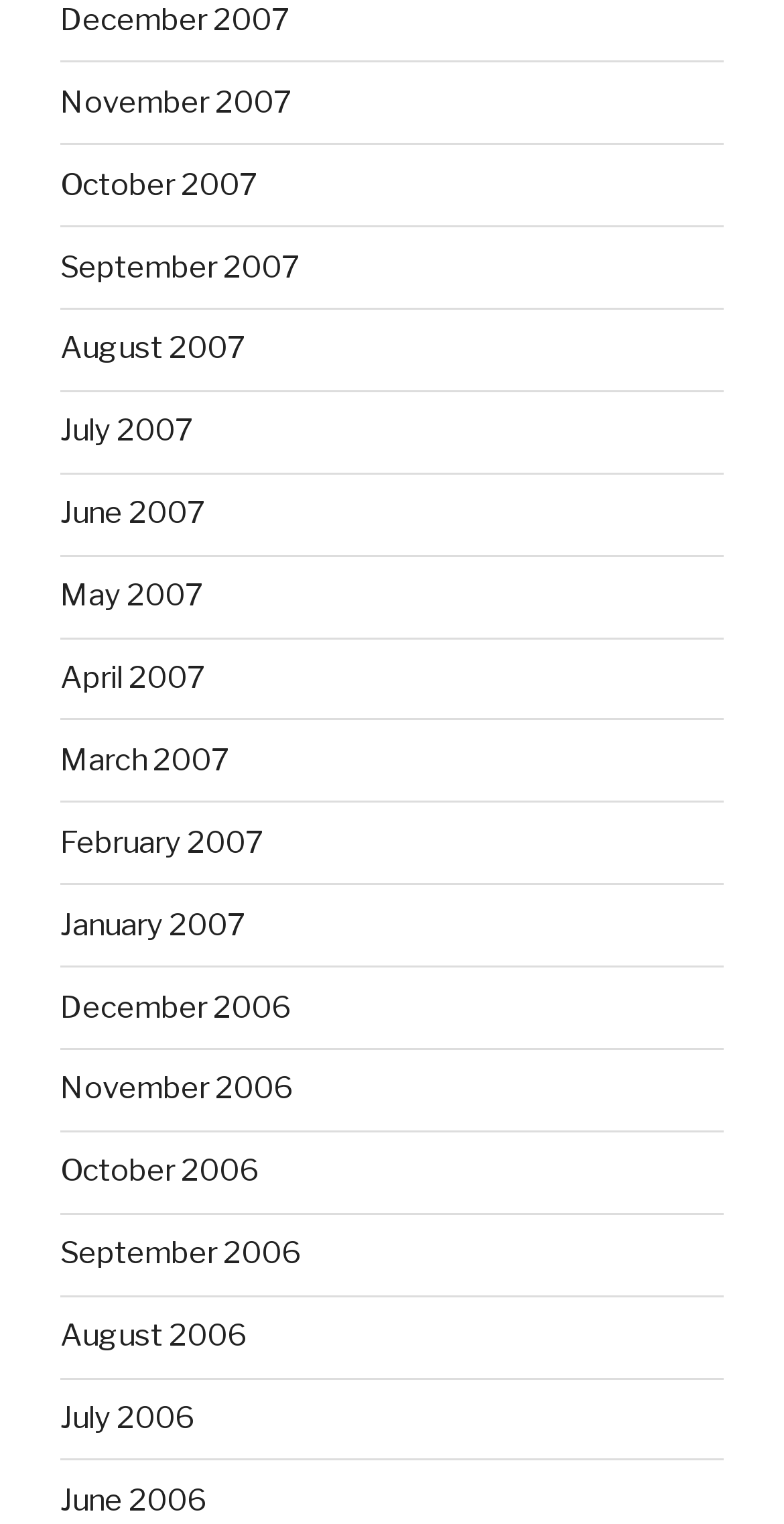Analyze the image and provide a detailed answer to the question: What is the latest month listed?

I looked at the links on the webpage and found that the latest month listed is December 2007, which is the 1st link from the top.